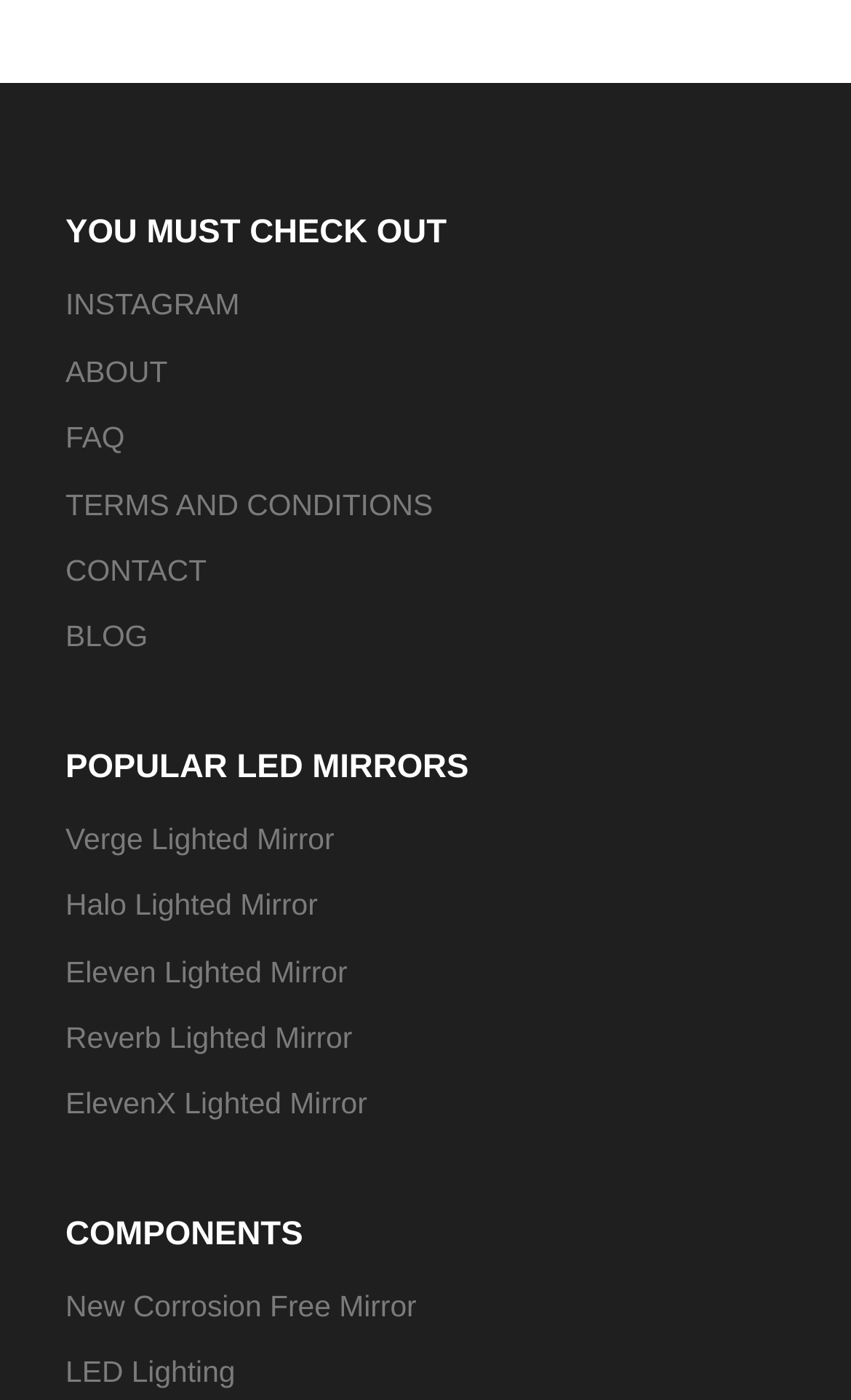Determine the bounding box coordinates of the clickable element necessary to fulfill the instruction: "Read about the blog". Provide the coordinates as four float numbers within the 0 to 1 range, i.e., [left, top, right, bottom].

[0.077, 0.443, 0.174, 0.467]